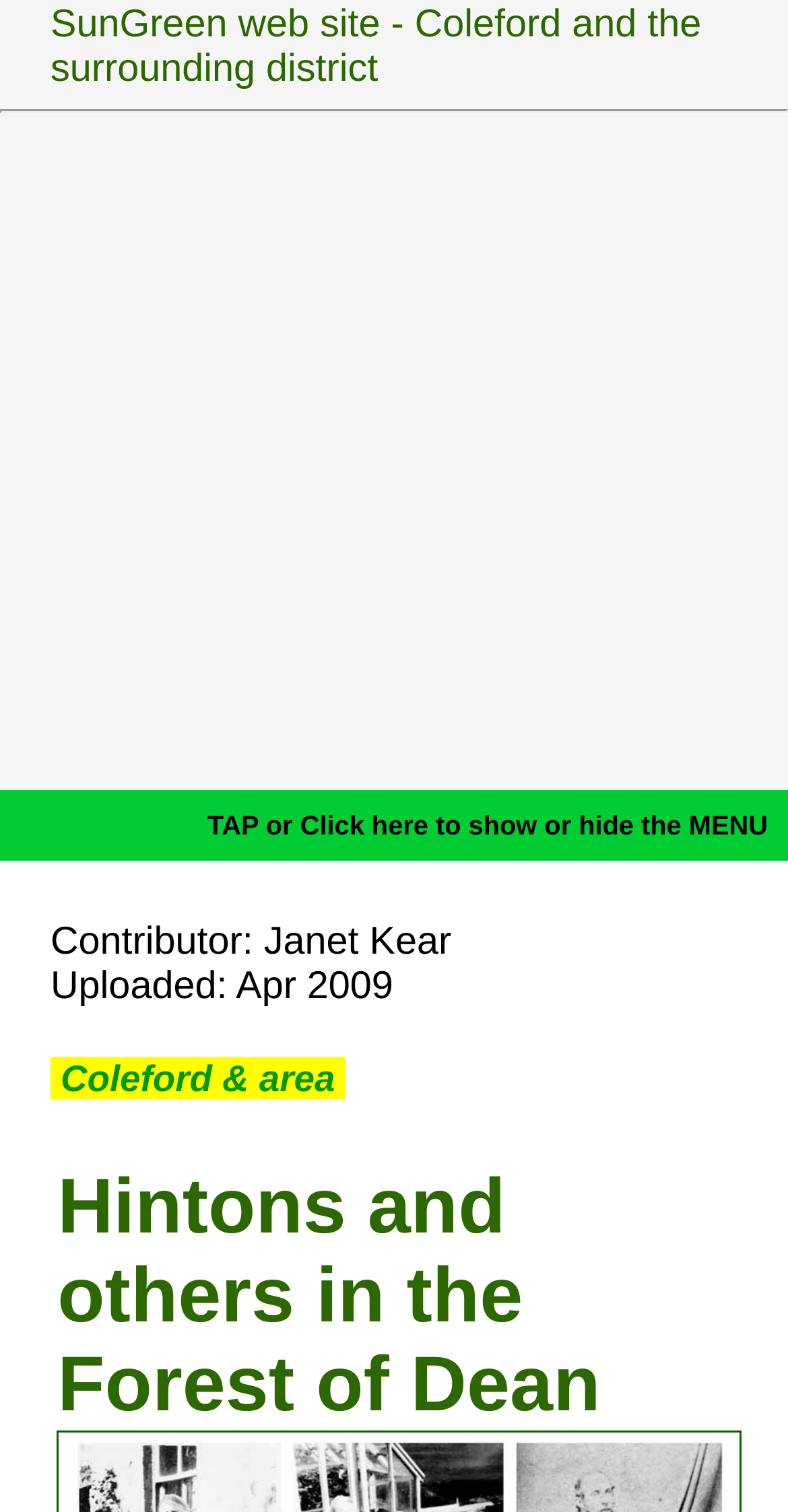Please give a one-word or short phrase response to the following question: 
When was the content uploaded?

Apr 2009